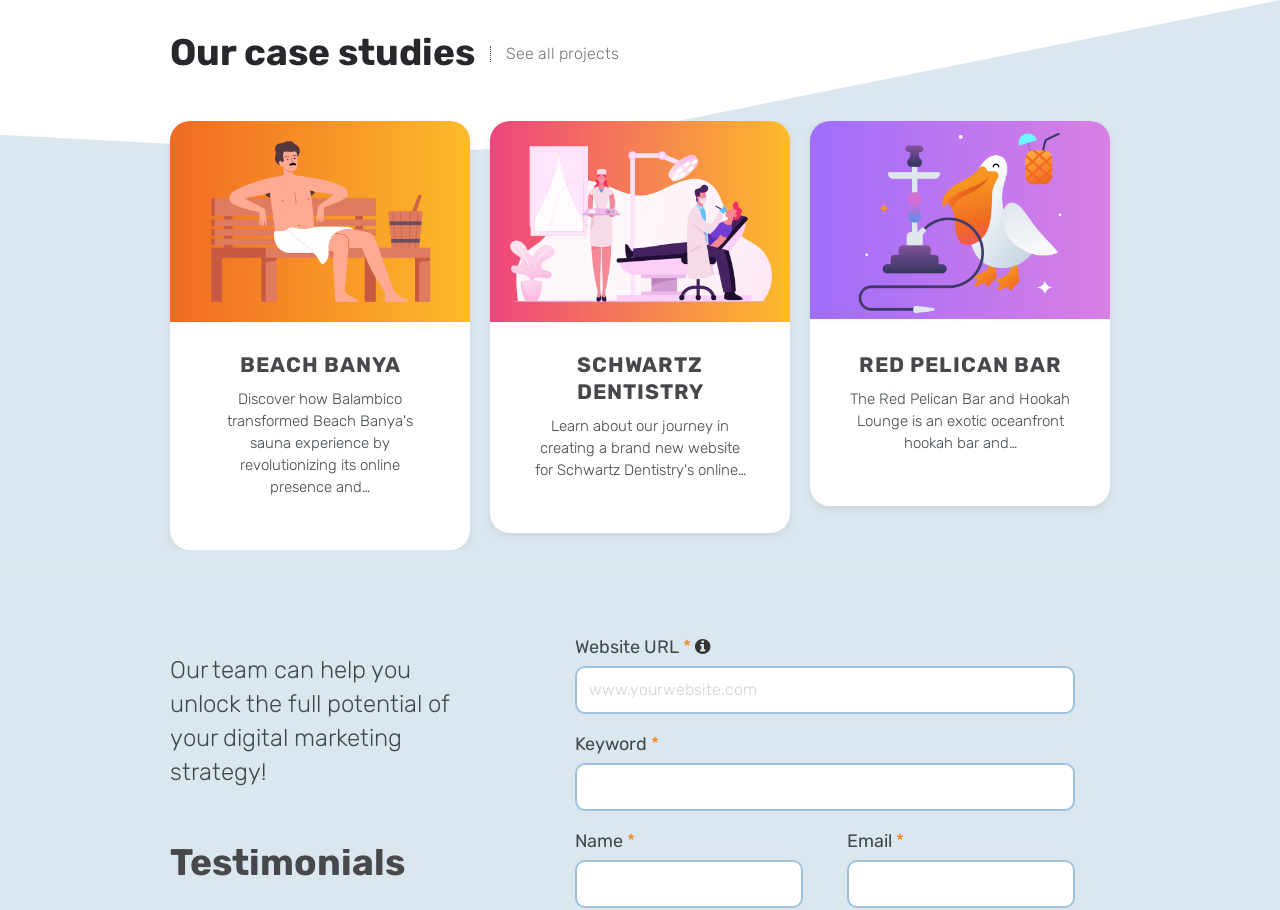Please identify the bounding box coordinates of the element's region that I should click in order to complete the following instruction: "Click on 'SCHWARTZ DENTISTRY' link". The bounding box coordinates consist of four float numbers between 0 and 1, i.e., [left, top, right, bottom].

[0.414, 0.386, 0.586, 0.445]